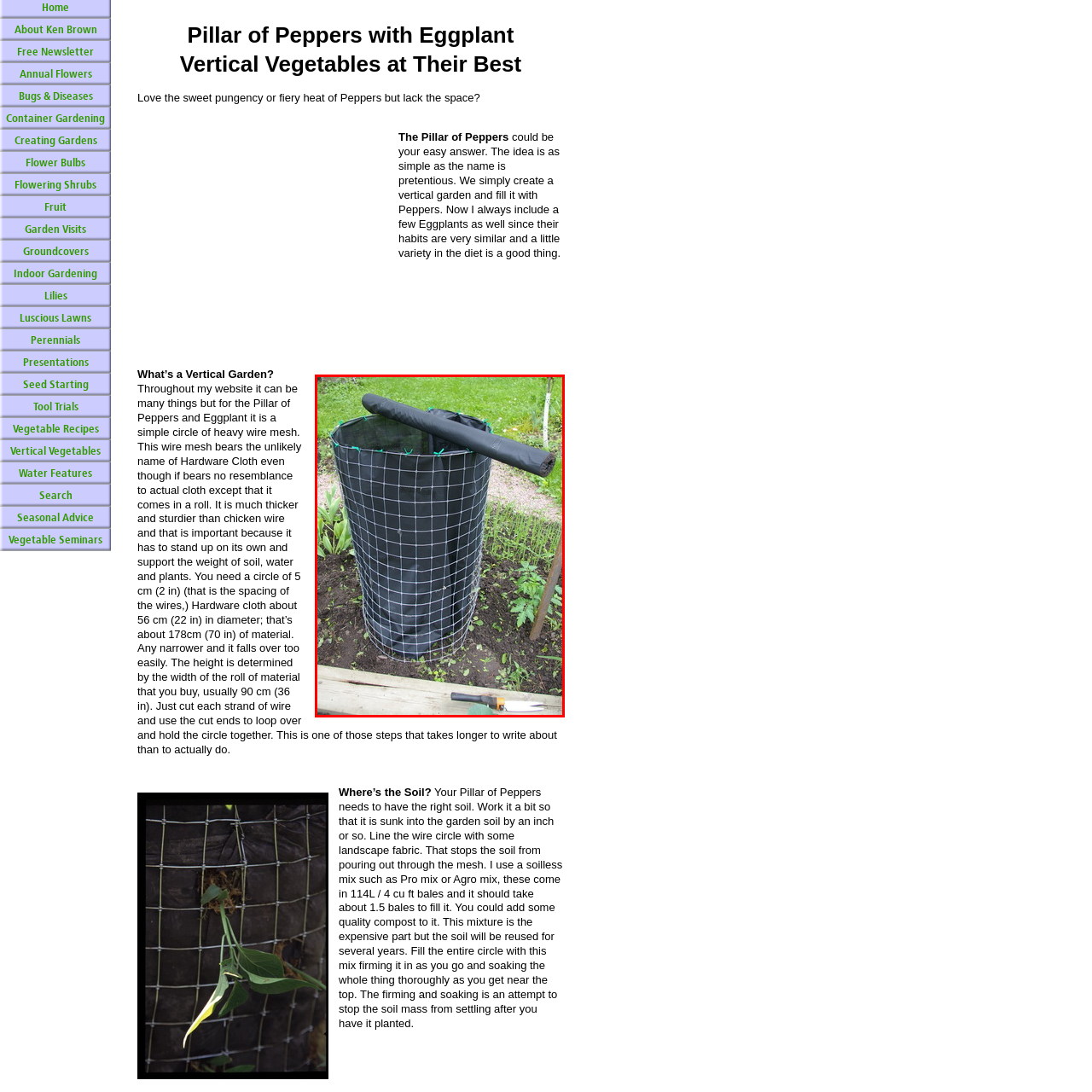Provide an in-depth caption for the image inside the red boundary.

The image features a vertical garden structure known as the "Pillar of Peppers," designed to facilitate an efficient space for growing peppers and other compatible plants like eggplants. This cylindrical construction consists of a sturdy wire mesh framework, which is lined with black landscape fabric to retain soil and moisture. Positioned alongside a garden bed, the structure stands tall, ready to be filled with a soilless planting mix. On top, a rolled piece of black landscape fabric is placed, likely intended for further soil coverage or support. Nearby, a pair of gardening tools can be seen resting on a wooden surface, indicating that the setup is part of an ongoing gardening project aimed at maximizing crop yield through vertical planting techniques. The overall scene reflects a blend of practicality and innovation in home gardening.